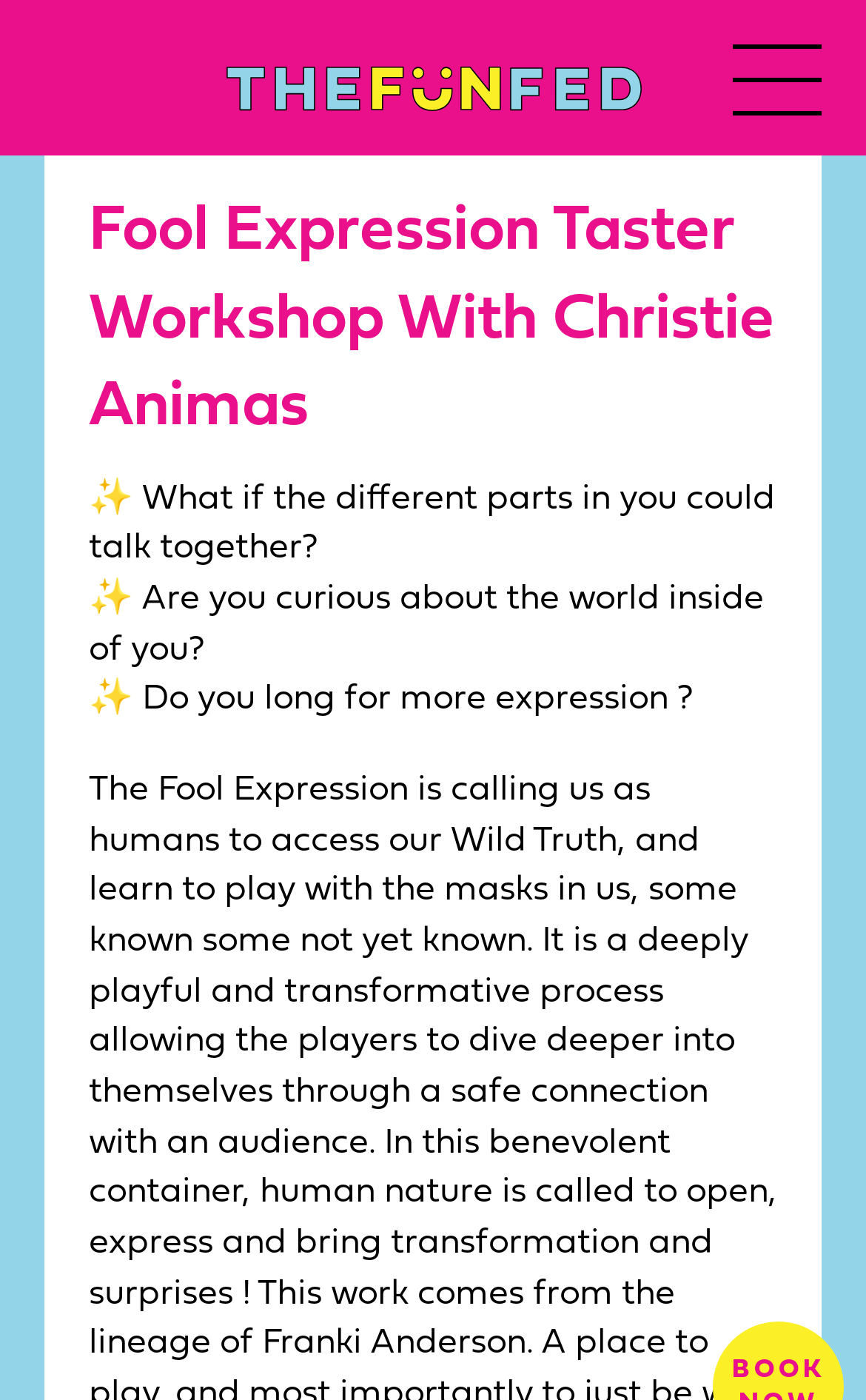Explain the webpage's design and content in an elaborate manner.

The webpage appears to be promoting a workshop called "Fool Expression Taster Workshop With Christie Animas" hosted by "The Fun Fed". At the top left of the page, there is a link and an image, both labeled "The Fun Fed", which likely serve as a logo or a navigation element to the organization's main page.

Below the logo, there is a prominent heading that displays the title of the workshop. Underneath the heading, there are three short paragraphs of text, each starting with a sparkles symbol (✨). The text asks introspective questions, such as "What if the different parts in you could talk together?", "Are you curious about the world inside of you?", and "Do you long for more expression?". These paragraphs are positioned in a vertical column, with each one placed below the previous one.

On the top right of the page, there is another link, but it does not have any descriptive text. Its purpose is unclear without further context.